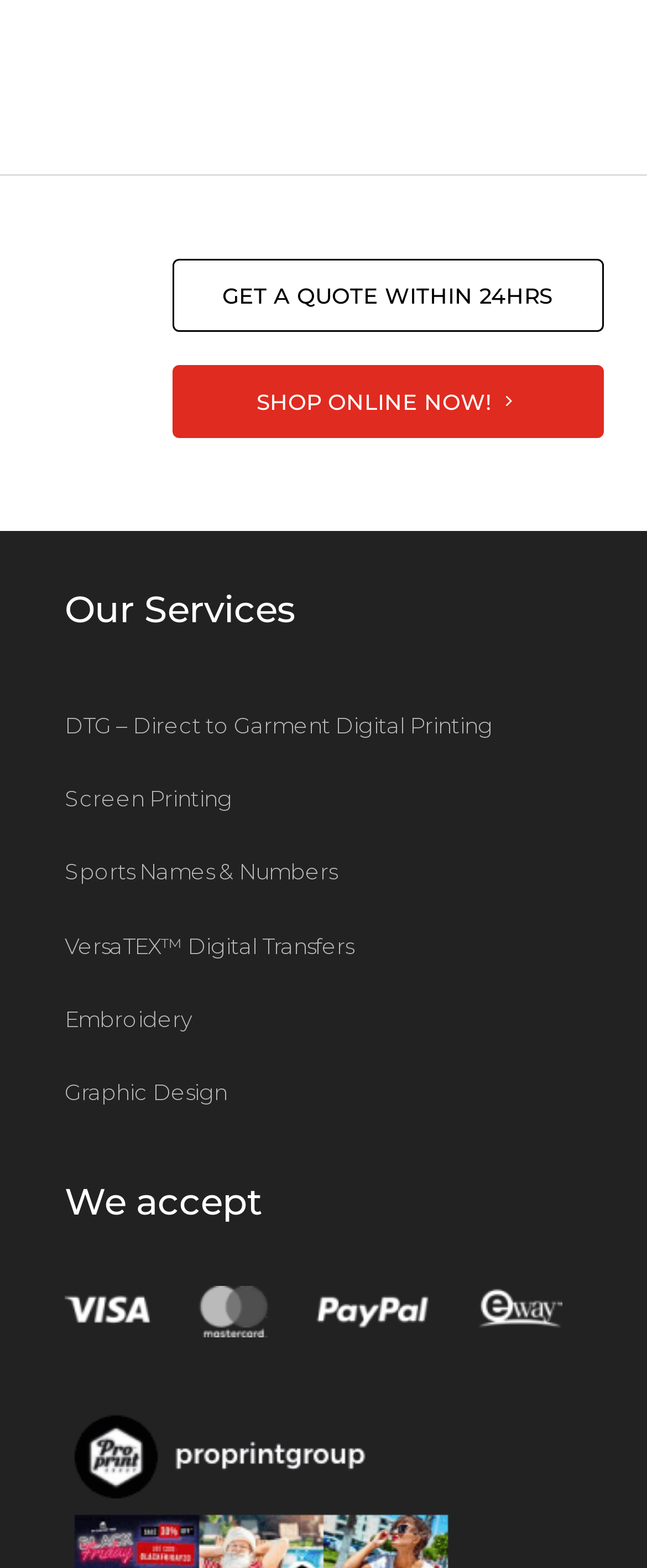Find the bounding box coordinates for the area you need to click to carry out the instruction: "View embroidery services". The coordinates should be four float numbers between 0 and 1, indicated as [left, top, right, bottom].

[0.1, 0.641, 0.297, 0.658]